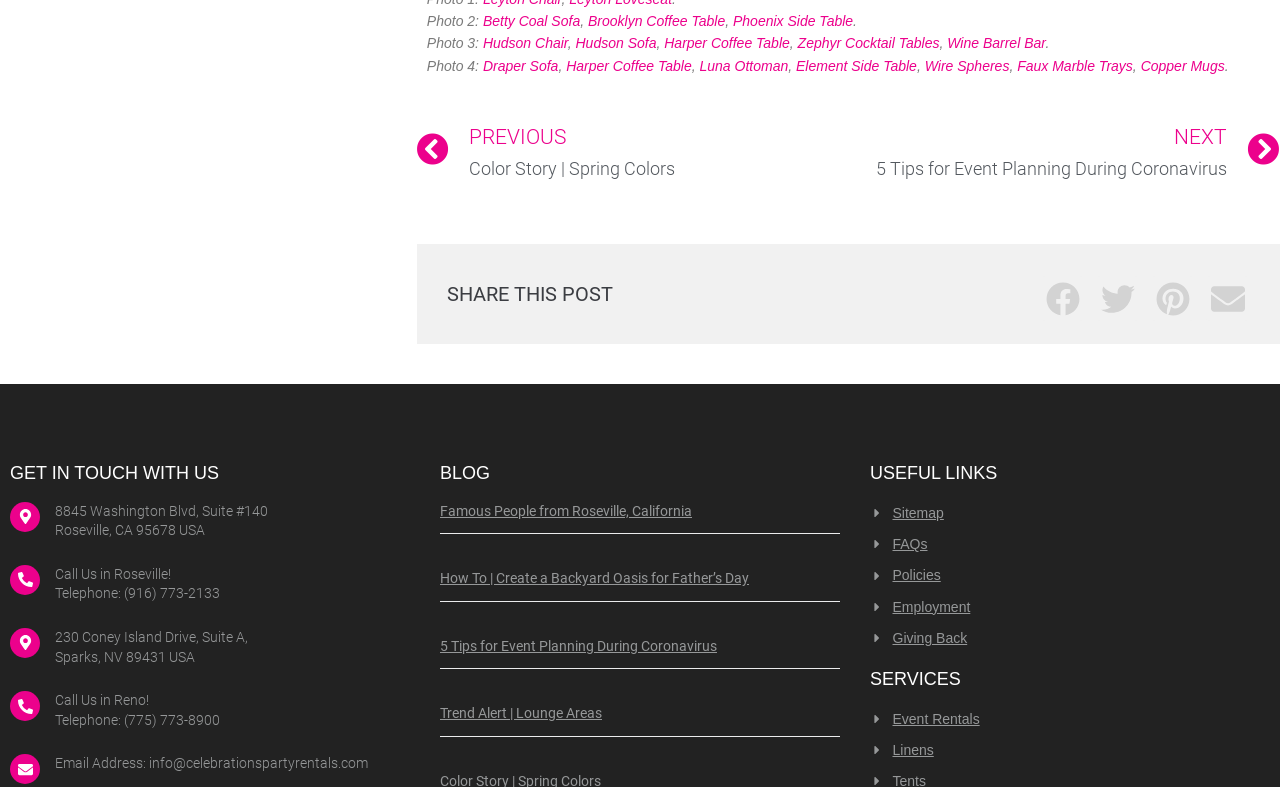Please find the bounding box coordinates of the clickable region needed to complete the following instruction: "Click on 'Betty Coal Sofa'". The bounding box coordinates must consist of four float numbers between 0 and 1, i.e., [left, top, right, bottom].

[0.377, 0.017, 0.453, 0.037]